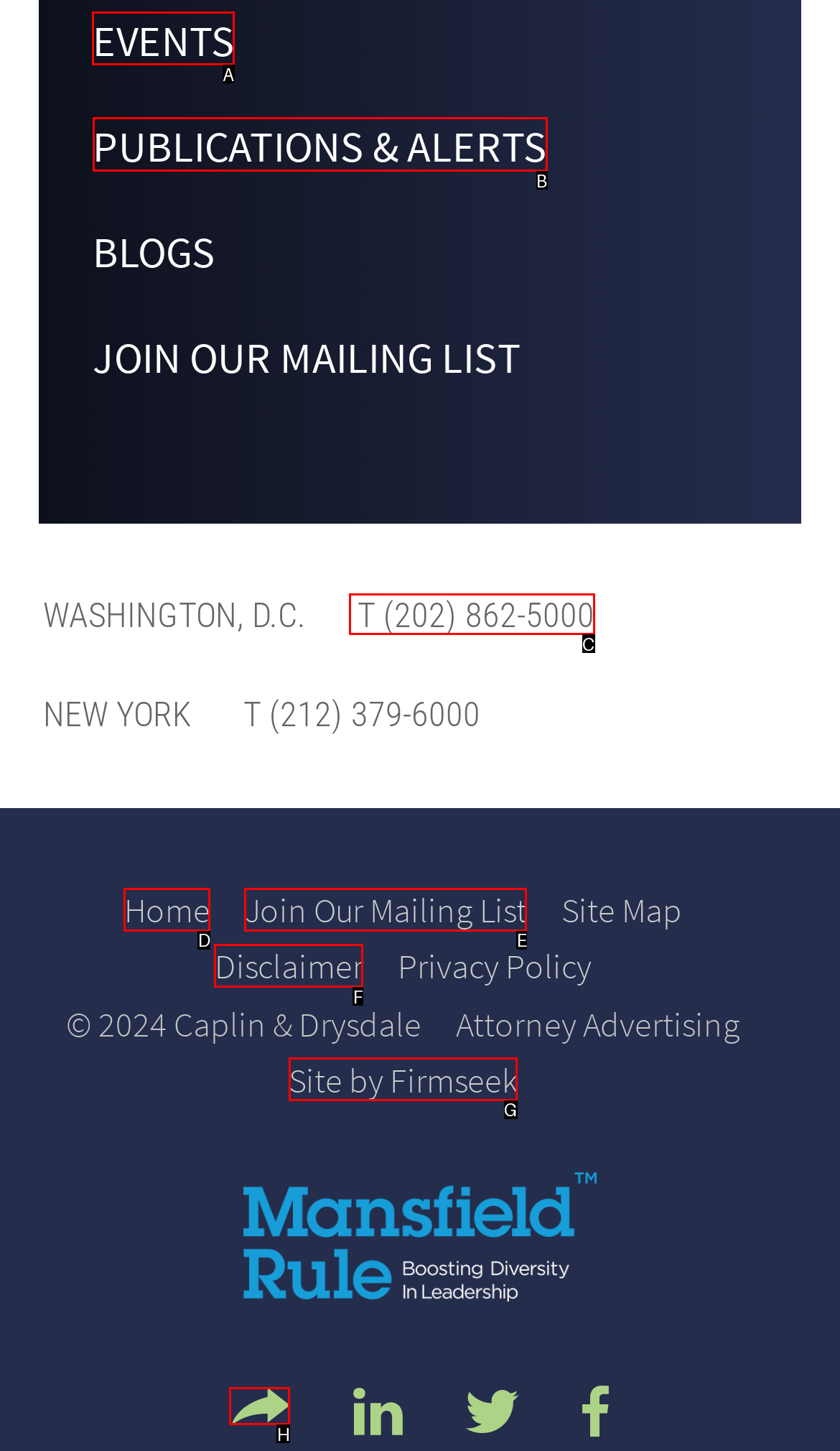Which option should you click on to fulfill this task: Click on EVENTS? Answer with the letter of the correct choice.

A